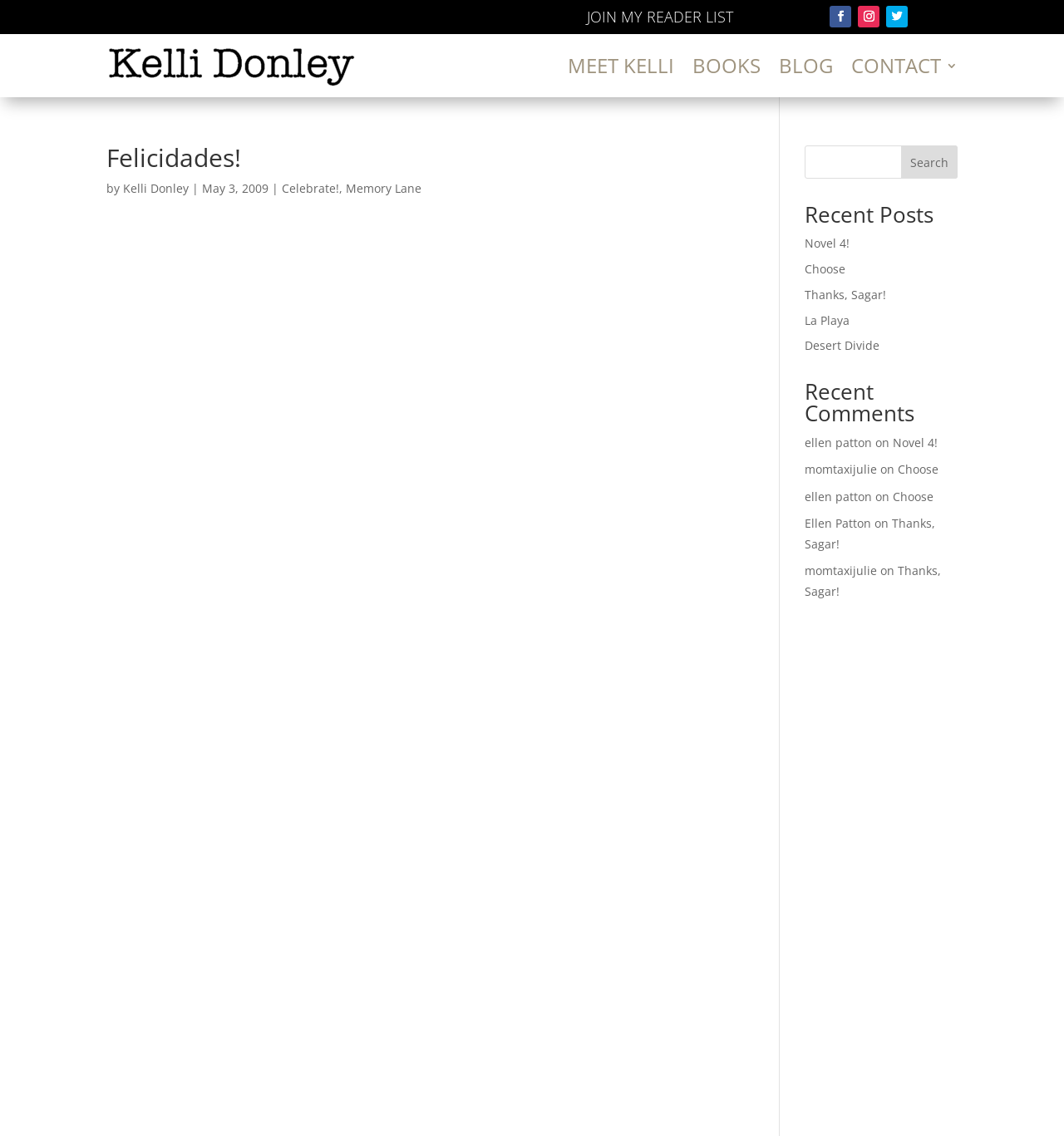What is the last link under 'Recent Comments'?
Offer a detailed and full explanation in response to the question.

The last link under 'Recent Comments' can be found by looking at the links under the heading 'Recent Comments' and the last one is 'Thanks, Sagar!'.